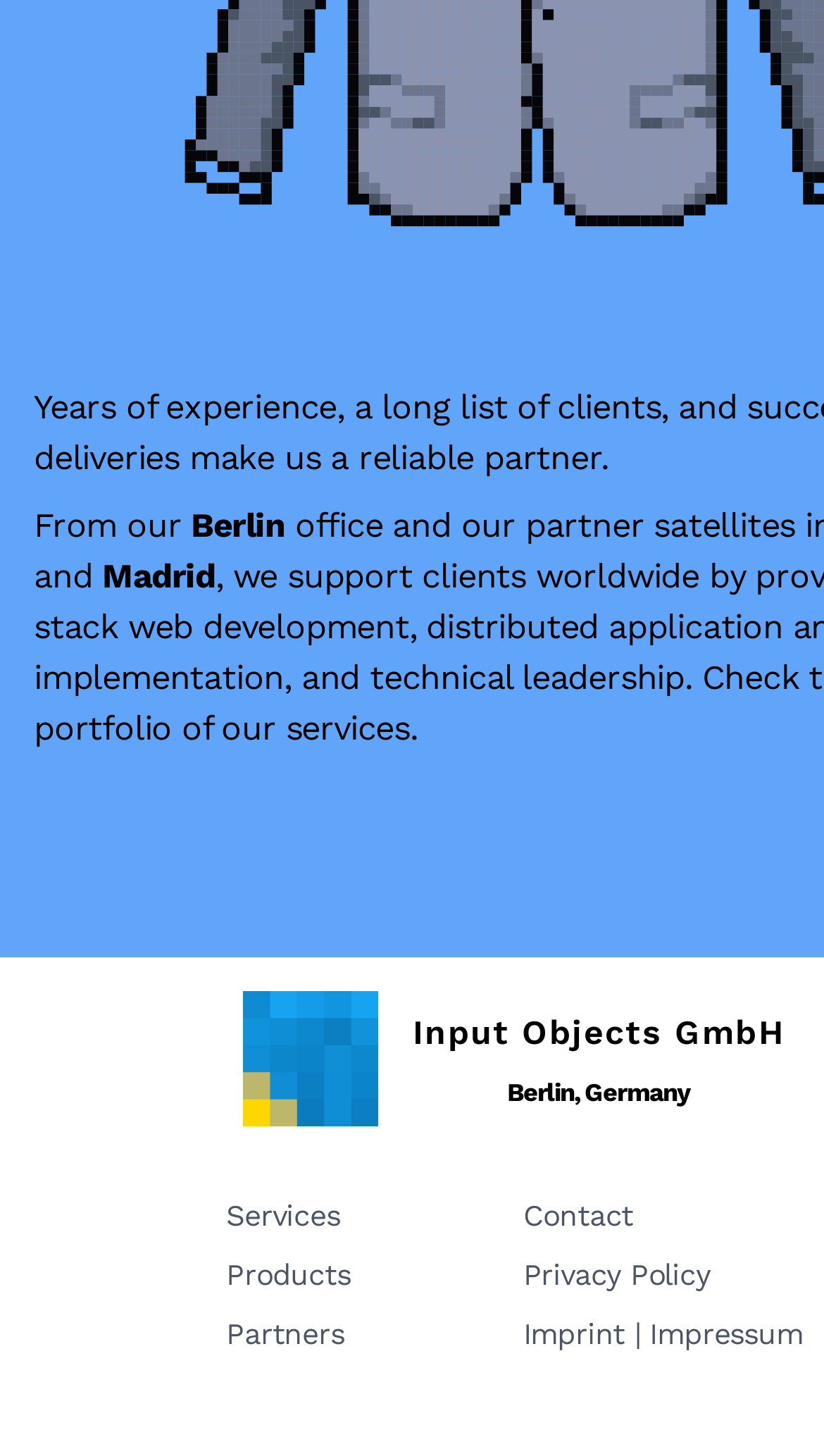Use a single word or phrase to answer the question:
What is the location of the company?

Berlin, Germany